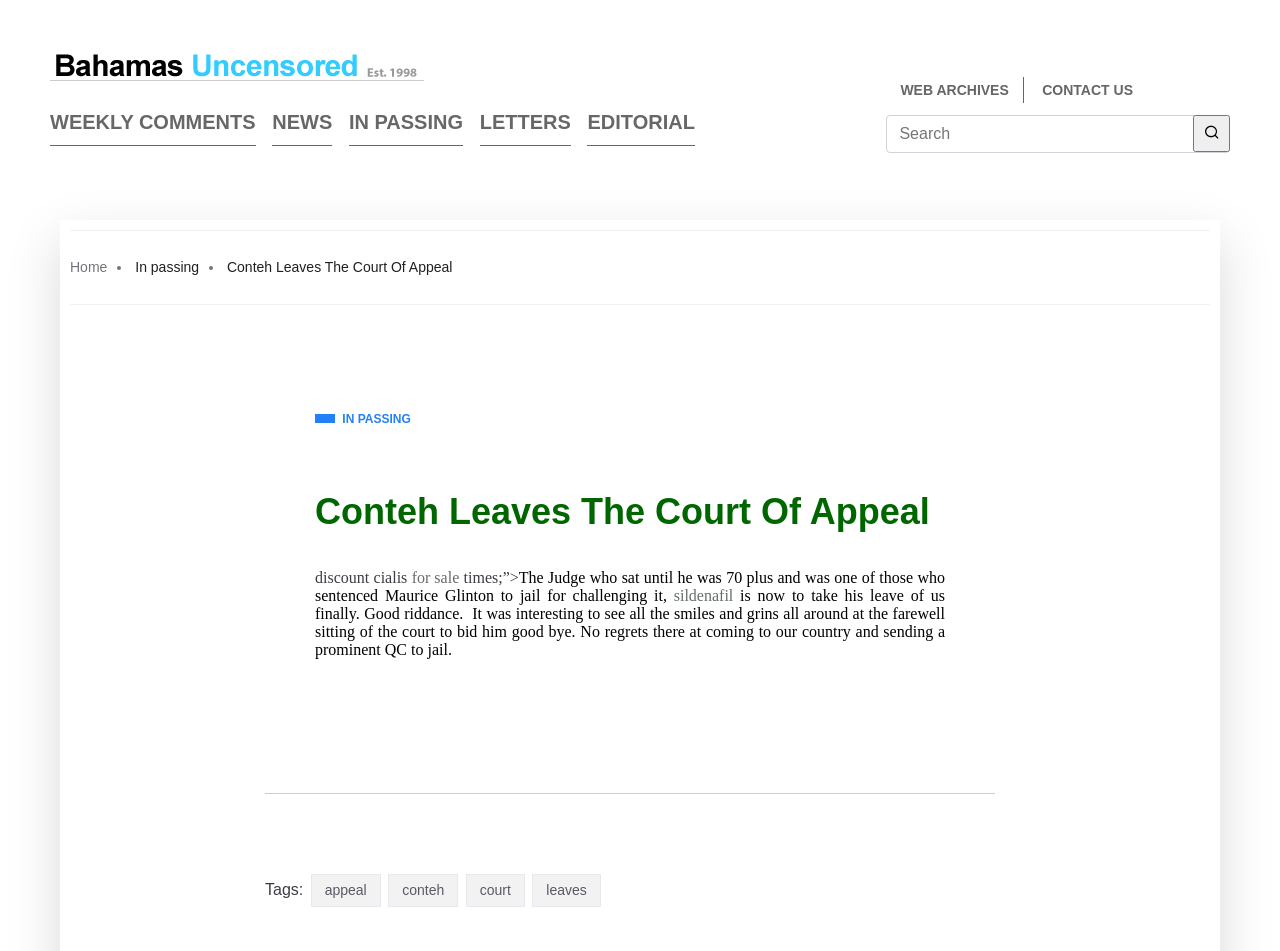Can you pinpoint the bounding box coordinates for the clickable element required for this instruction: "Click on Sell Now"? The coordinates should be four float numbers between 0 and 1, i.e., [left, top, right, bottom].

None